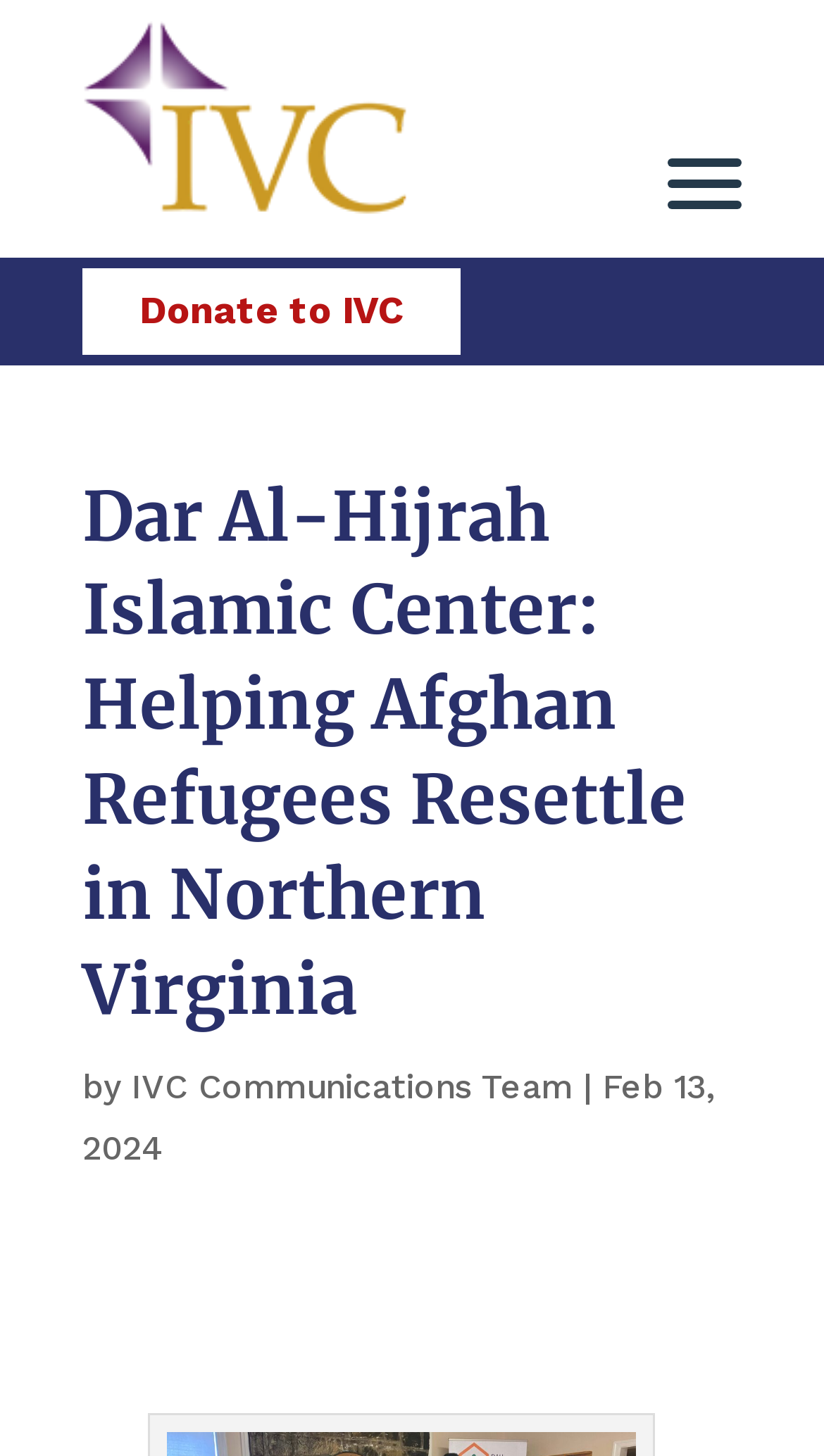Bounding box coordinates should be in the format (top-left x, top-left y, bottom-right x, bottom-right y) and all values should be floating point numbers between 0 and 1. Determine the bounding box coordinate for the UI element described as: Donate to IVC

[0.1, 0.184, 0.559, 0.243]